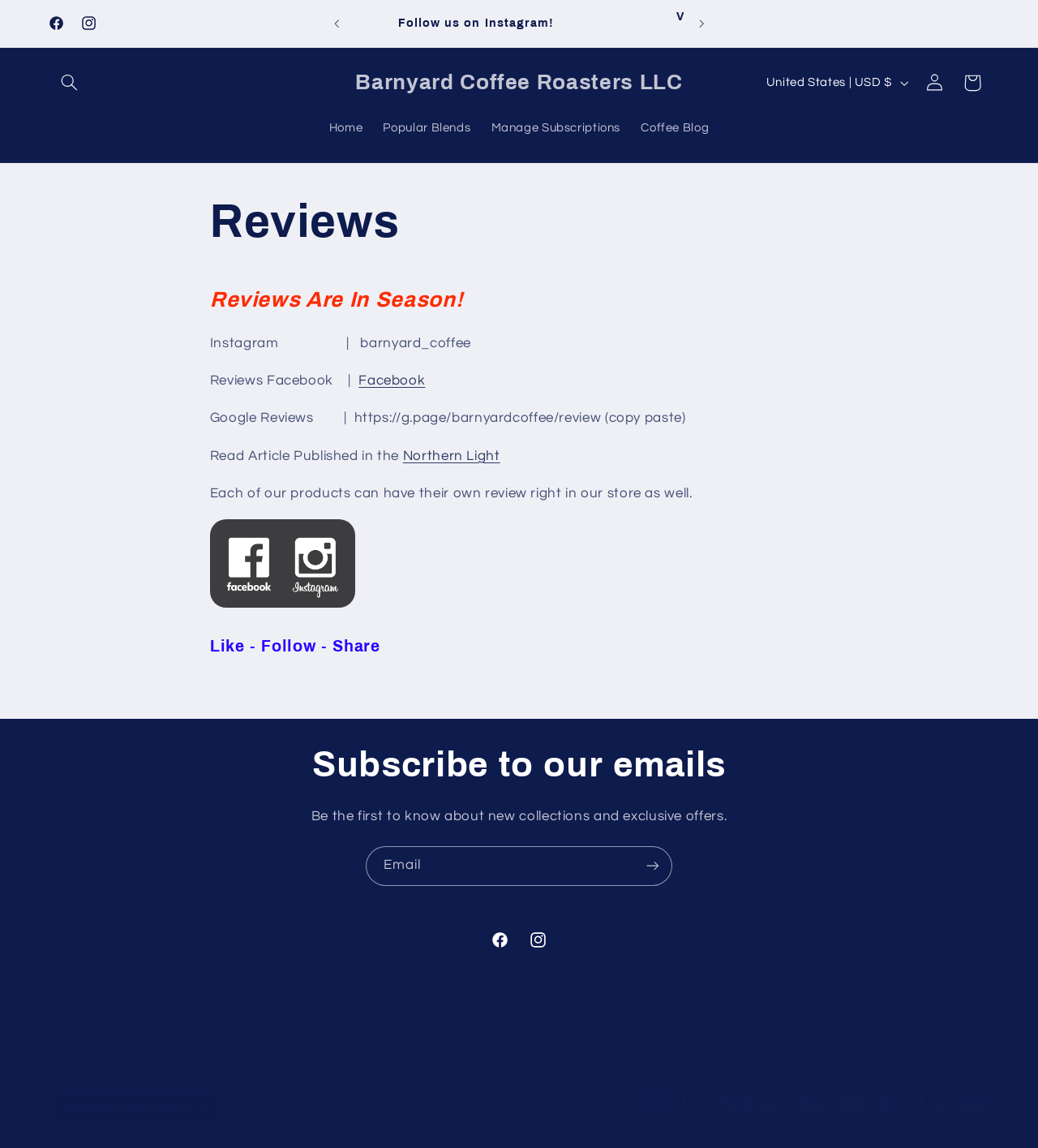What is the default country/region selected?
Using the image as a reference, deliver a detailed and thorough answer to the question.

I found the answer by looking at the button element with the text 'United States | USD $' which is located at the top and bottom of the webpage, indicating that it is the default country/region selected.